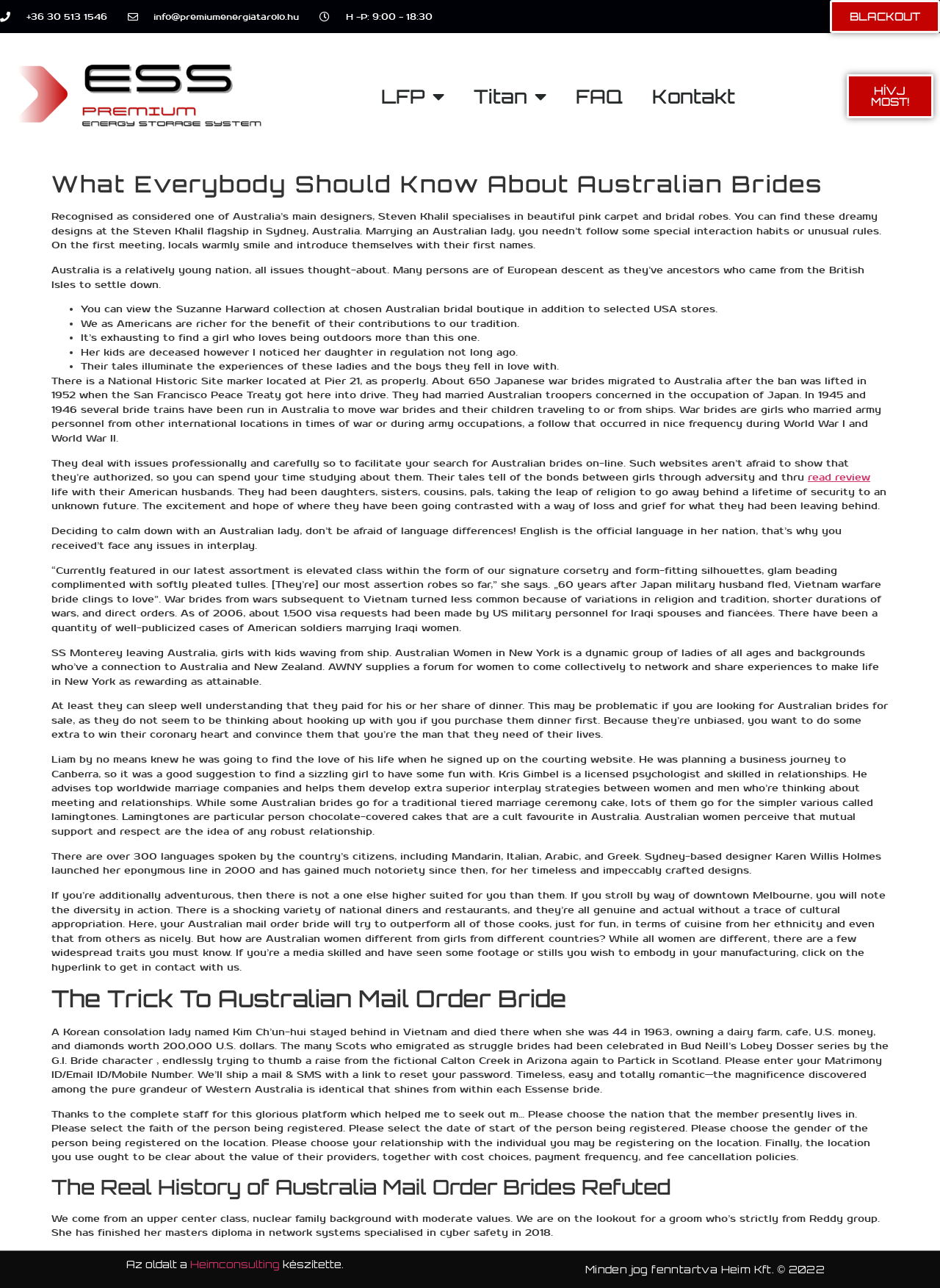Please find the bounding box coordinates of the element that must be clicked to perform the given instruction: "Visit the Heimconsulting website". The coordinates should be four float numbers from 0 to 1, i.e., [left, top, right, bottom].

[0.202, 0.977, 0.298, 0.987]